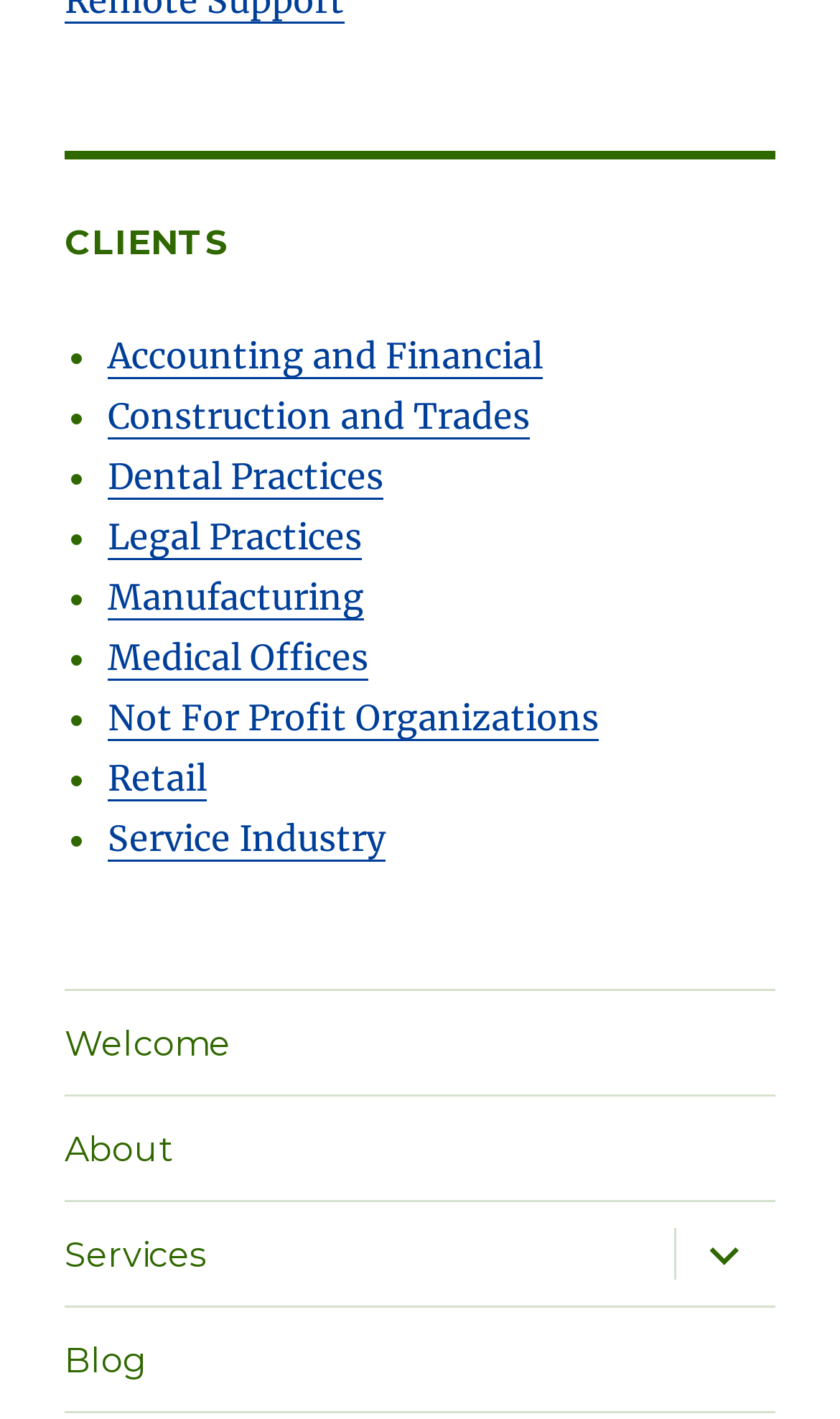Please identify the bounding box coordinates of the clickable region that I should interact with to perform the following instruction: "Read the blog". The coordinates should be expressed as four float numbers between 0 and 1, i.e., [left, top, right, bottom].

[0.077, 0.922, 0.923, 0.994]